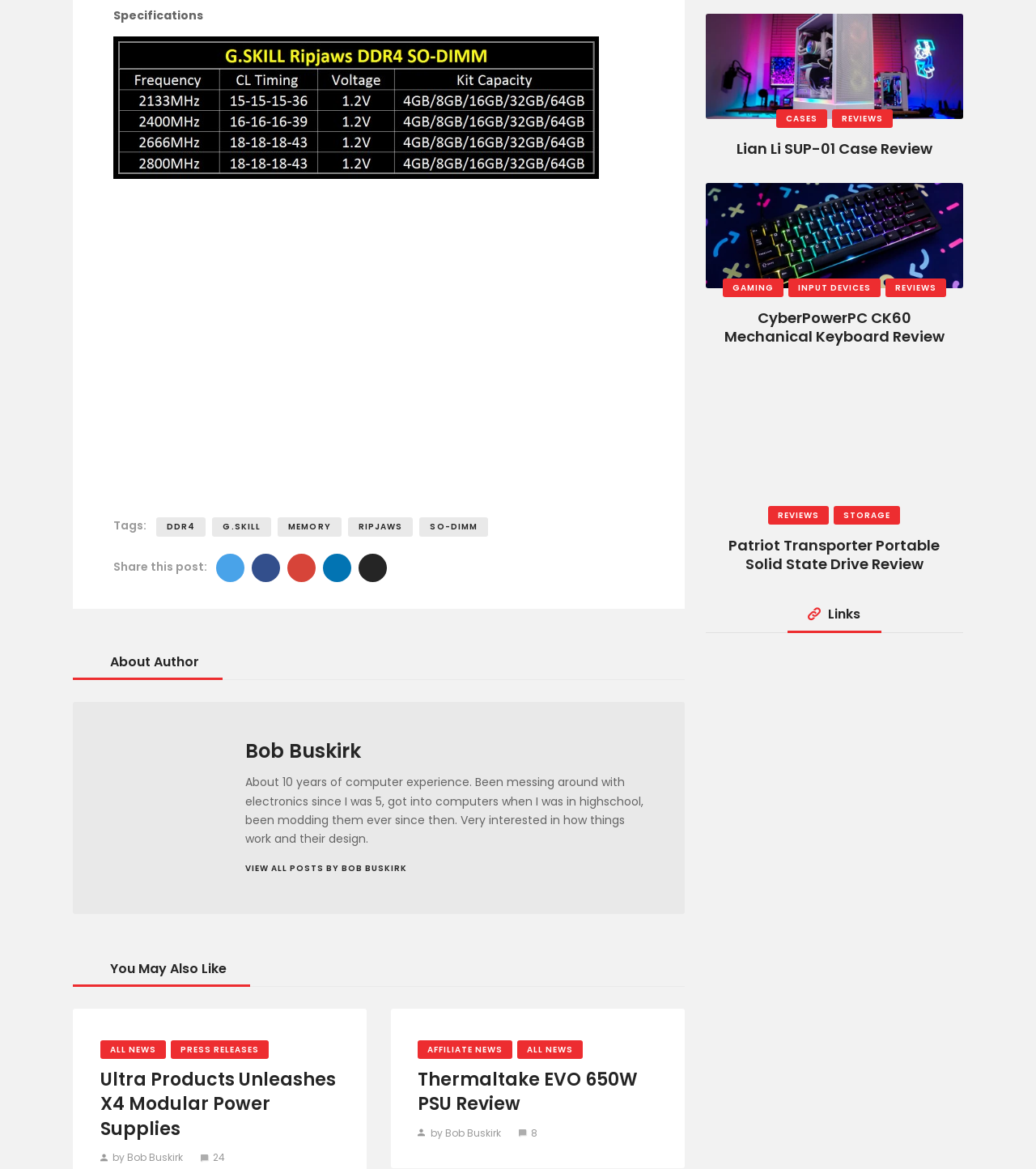What is the name of the memory module reviewed?
Based on the screenshot, provide a one-word or short-phrase response.

G.SKILL SO-DIMM DDR4